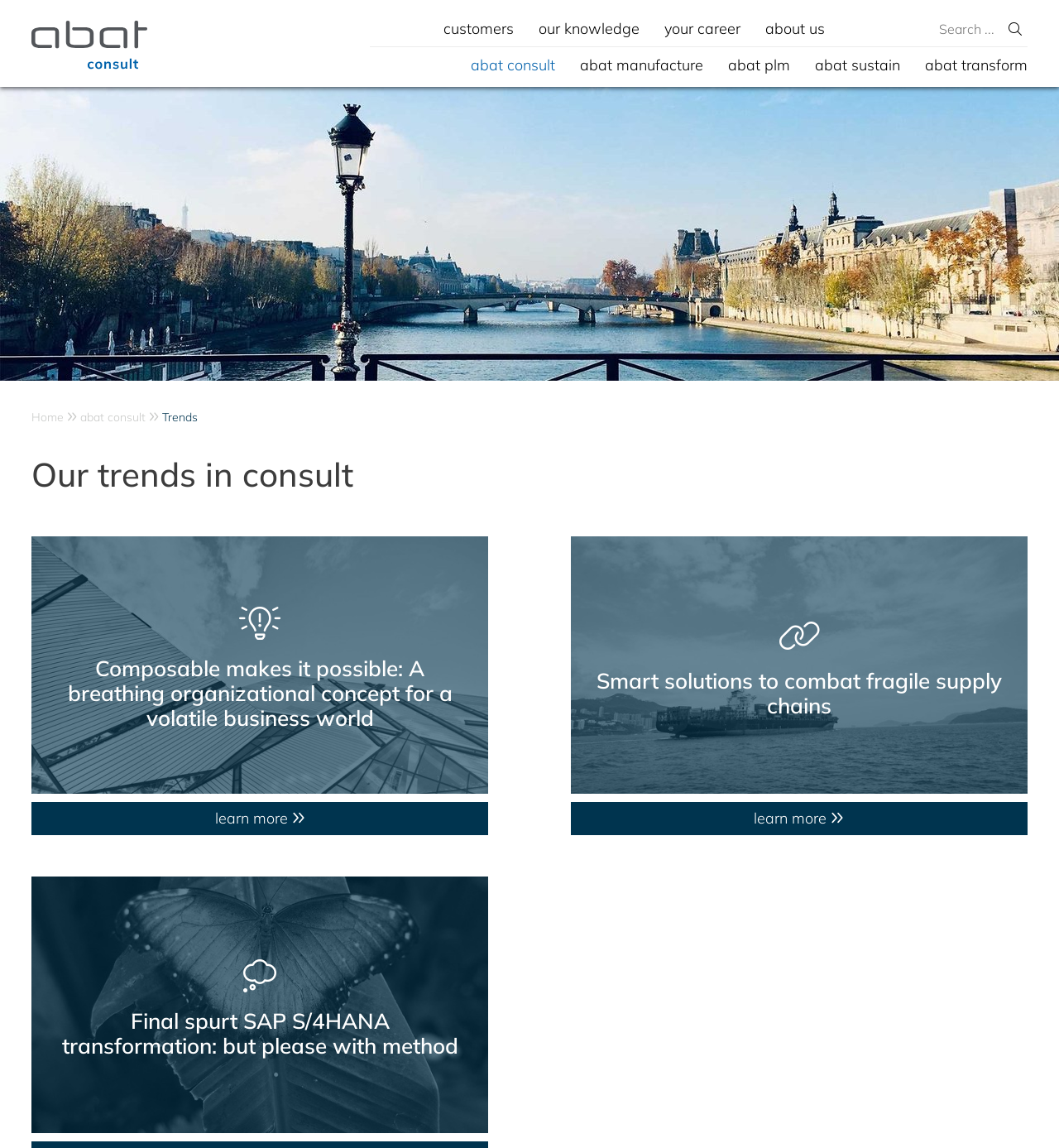Please answer the following question using a single word or phrase: 
What is the topic of the third article?

SAP S/4HANA transformation